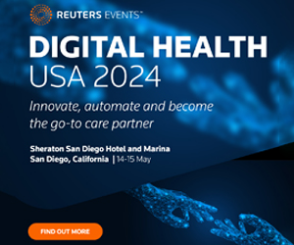Generate a comprehensive caption that describes the image.

The image advertises the "Digital Health USA 2024" event organized by Reuters Events. It features a sleek, modern design with a blue background displaying the title prominently at the top. The event aims to explore innovation and automation in healthcare, inviting participants to become the go-to care partner. The details specify that the event will take place at the Sheraton San Diego Hotel and Marina in San Diego, California, on May 14-15, 2024. A bold orange button labeled "FIND OUT MORE" encourages viewers to seek additional information about the event. The visual elements include stylized hand graphics that symbolize connectivity and partnership in health technology.